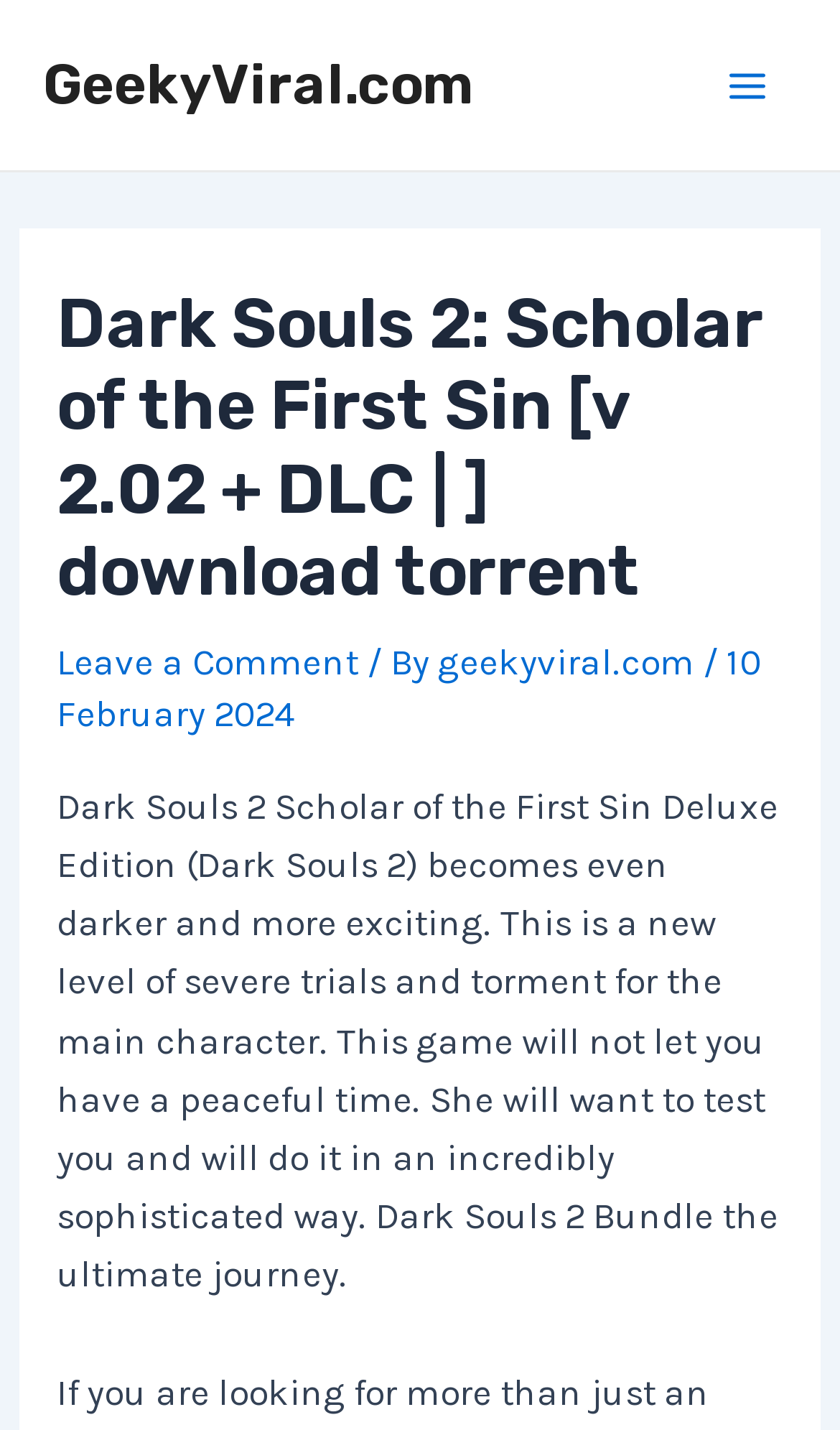Please give a succinct answer using a single word or phrase:
What is the deluxe edition of the game?

Scholar of the First Sin